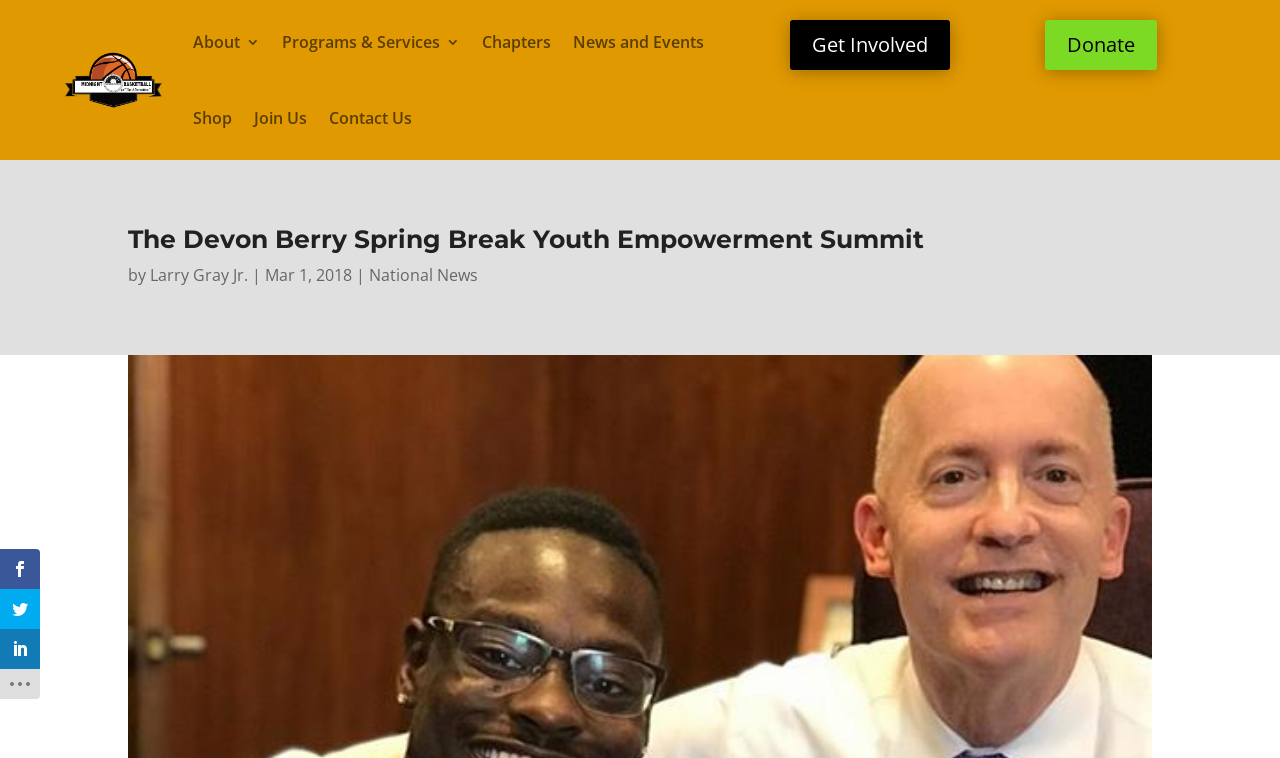Generate a comprehensive description of the contents of the webpage.

The webpage is about the Devon Berry Spring Break Youth Empowerment Summit, with a focus on Midnight Basketball. At the top, there are several links to different sections of the website, including "About", "Programs & Services", "Chapters", "News and Events", "Shop", "Join Us", and "Contact Us". These links are positioned horizontally across the top of the page, with "About" on the left and "Contact Us" on the right.

Below these links, there is a large heading that reads "The Devon Berry Spring Break Youth Empowerment Summit". This heading is centered on the page and takes up a significant amount of vertical space.

Underneath the heading, there is a line of text that reads "by Larry Gray Jr. | Mar 1, 2018". This text is positioned near the top of the page, slightly below the heading. There is also a link to "National News" located to the right of this text.

At the bottom left of the page, there are four social media links, represented by icons. These links are positioned vertically, with the topmost link being the highest on the page.

On the right side of the page, there are two more links: "Get Involved" and "Donate". These links are positioned near the bottom of the page, with "Get Involved" above "Donate".